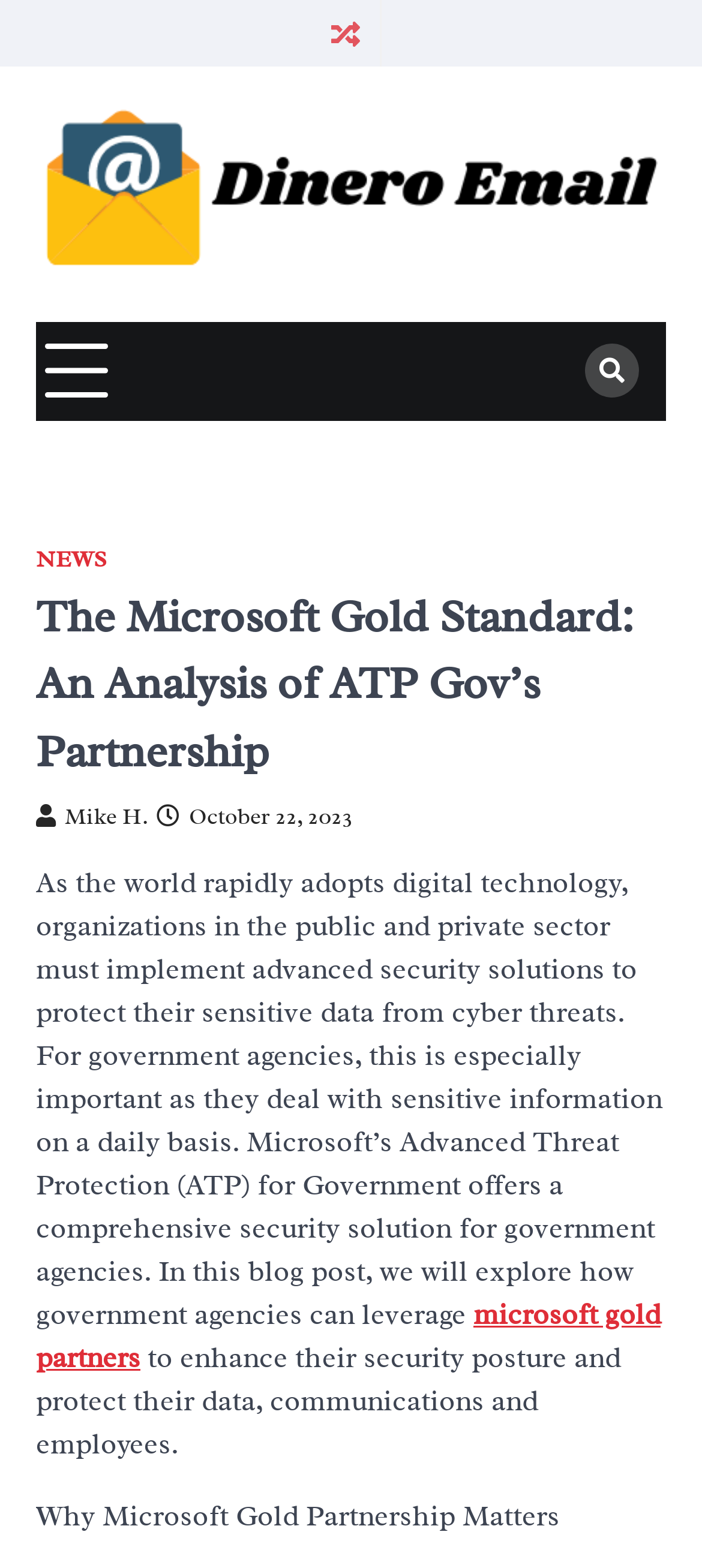Determine the bounding box for the UI element that matches this description: "title="View Random Post"".

[0.445, 0.0, 0.54, 0.042]